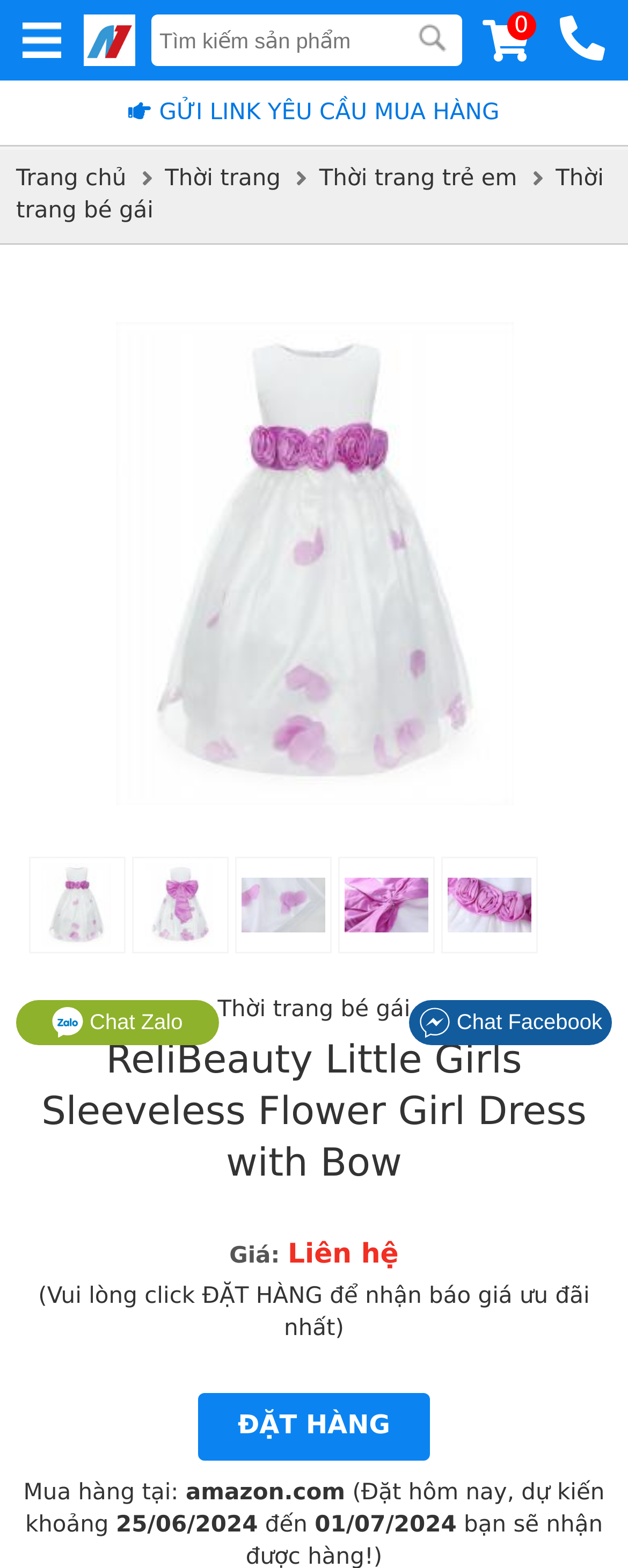Please find the bounding box coordinates (top-left x, top-left y, bottom-right x, bottom-right y) in the screenshot for the UI element described as follows: Chat Facebook

[0.651, 0.638, 0.974, 0.667]